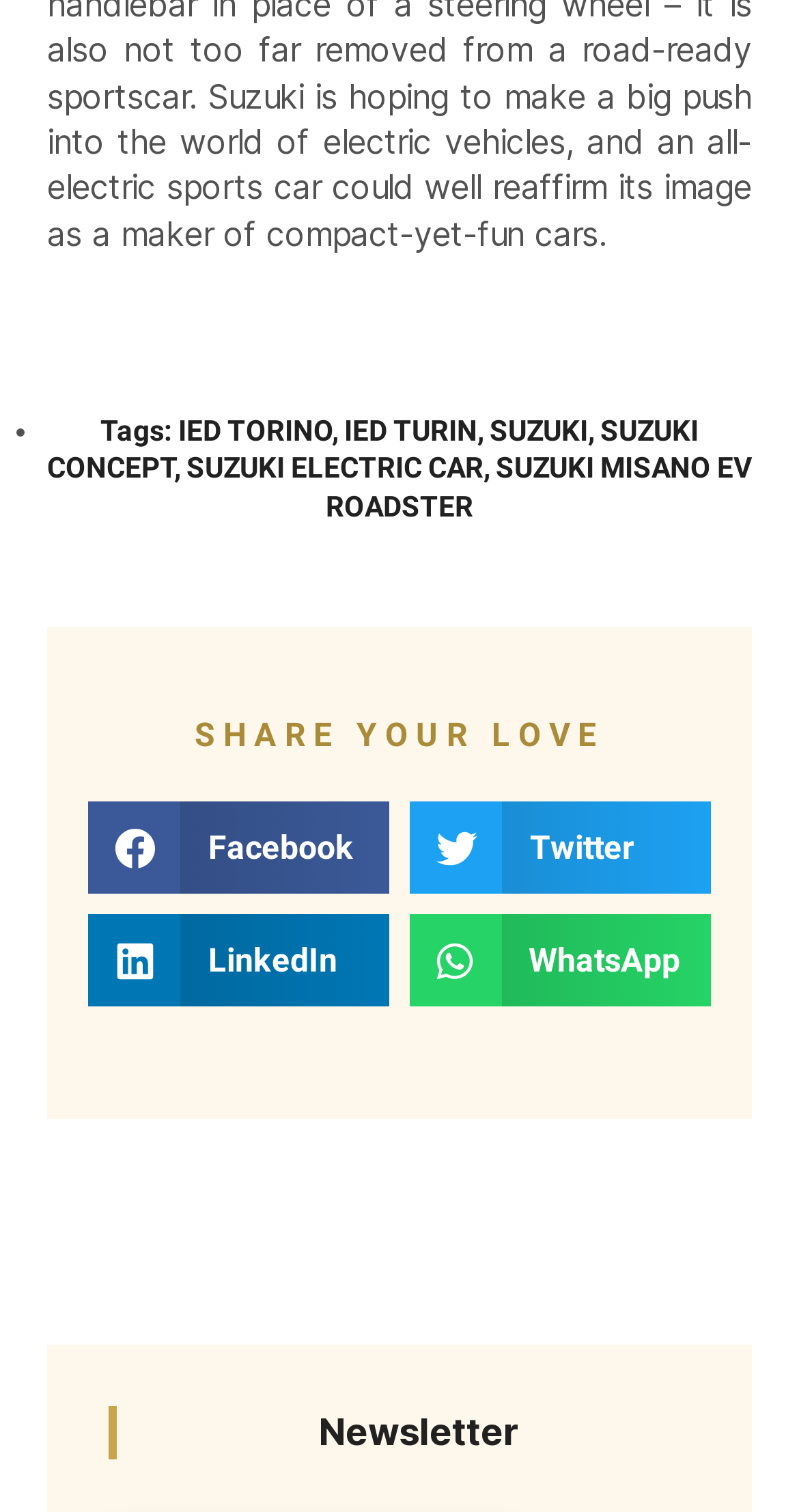Please give a succinct answer using a single word or phrase:
What is the last text element on the webpage?

Newsletter